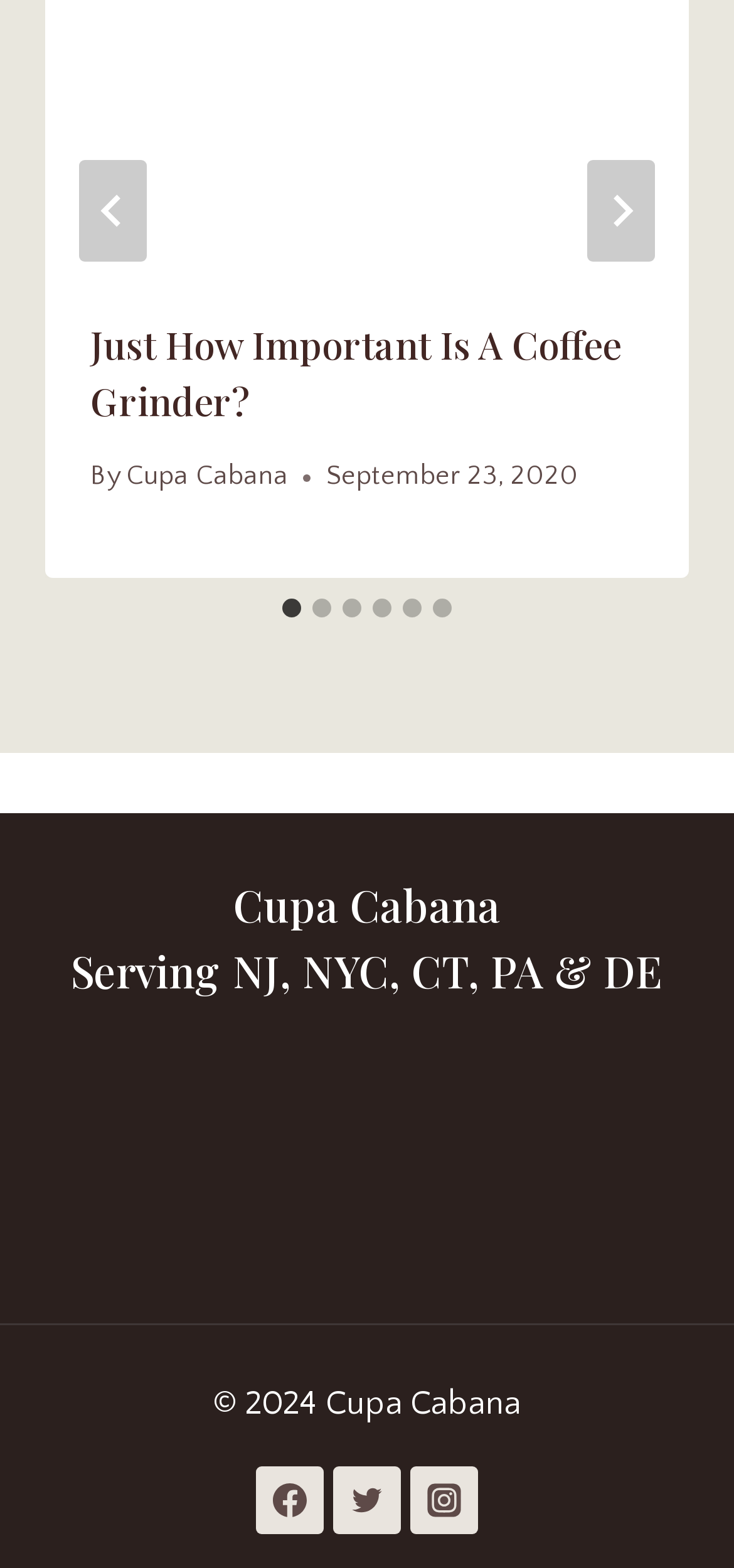Determine the bounding box coordinates of the clickable region to execute the instruction: "Select slide 2". The coordinates should be four float numbers between 0 and 1, denoted as [left, top, right, bottom].

[0.426, 0.382, 0.451, 0.394]